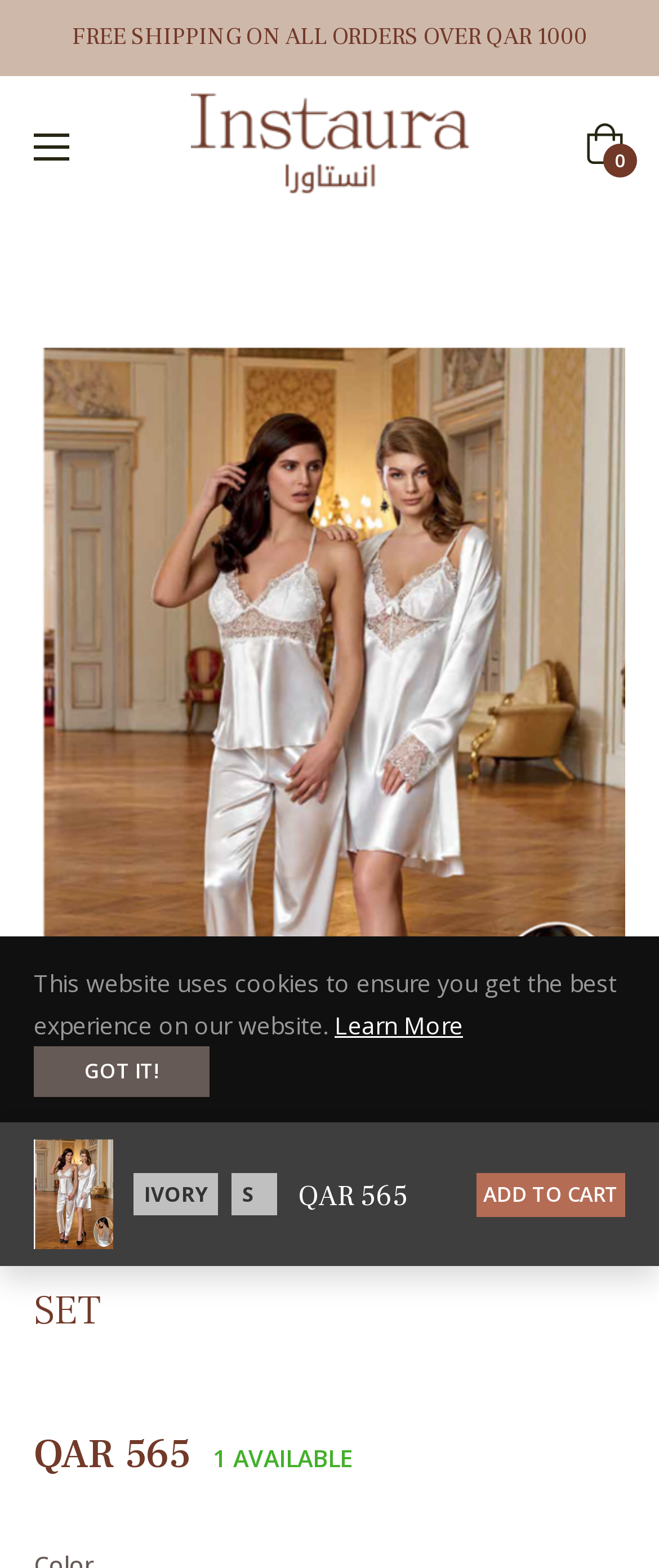How many items are available?
Using the image as a reference, answer the question with a short word or phrase.

1